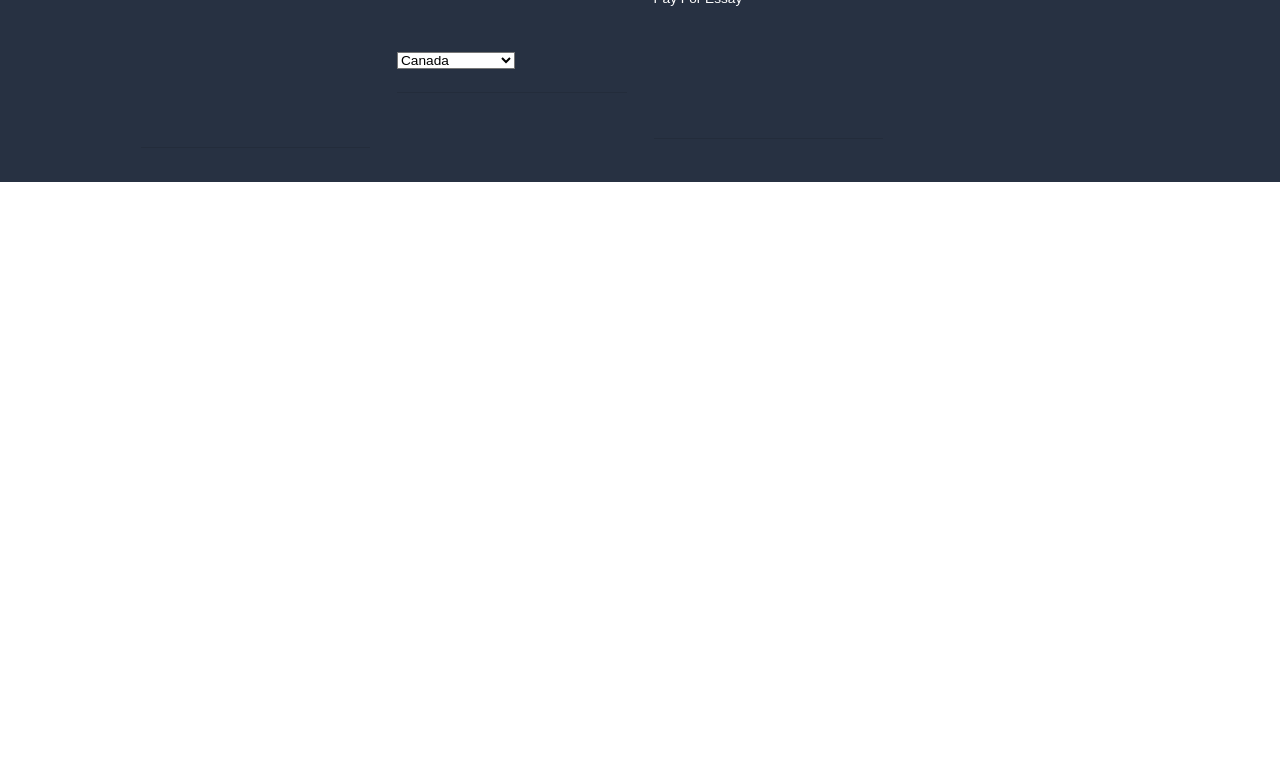Please mark the clickable region by giving the bounding box coordinates needed to complete this instruction: "Check out How Our Service is Used".

[0.567, 0.383, 0.766, 0.416]